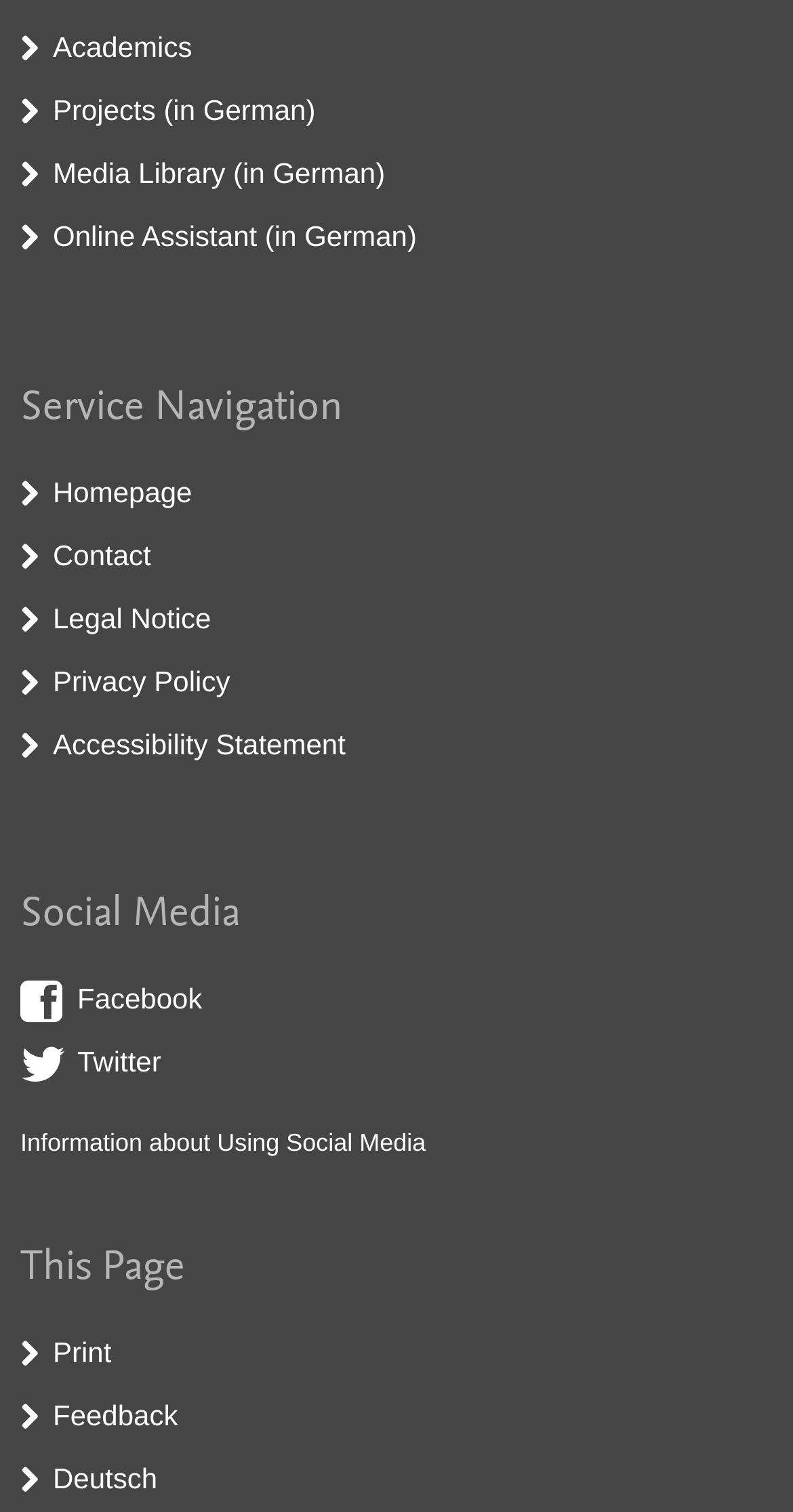How many social media links are available?
Please use the image to provide an in-depth answer to the question.

I counted the number of social media links by looking at the 'Social Media' section, which contains links to Facebook and Twitter.